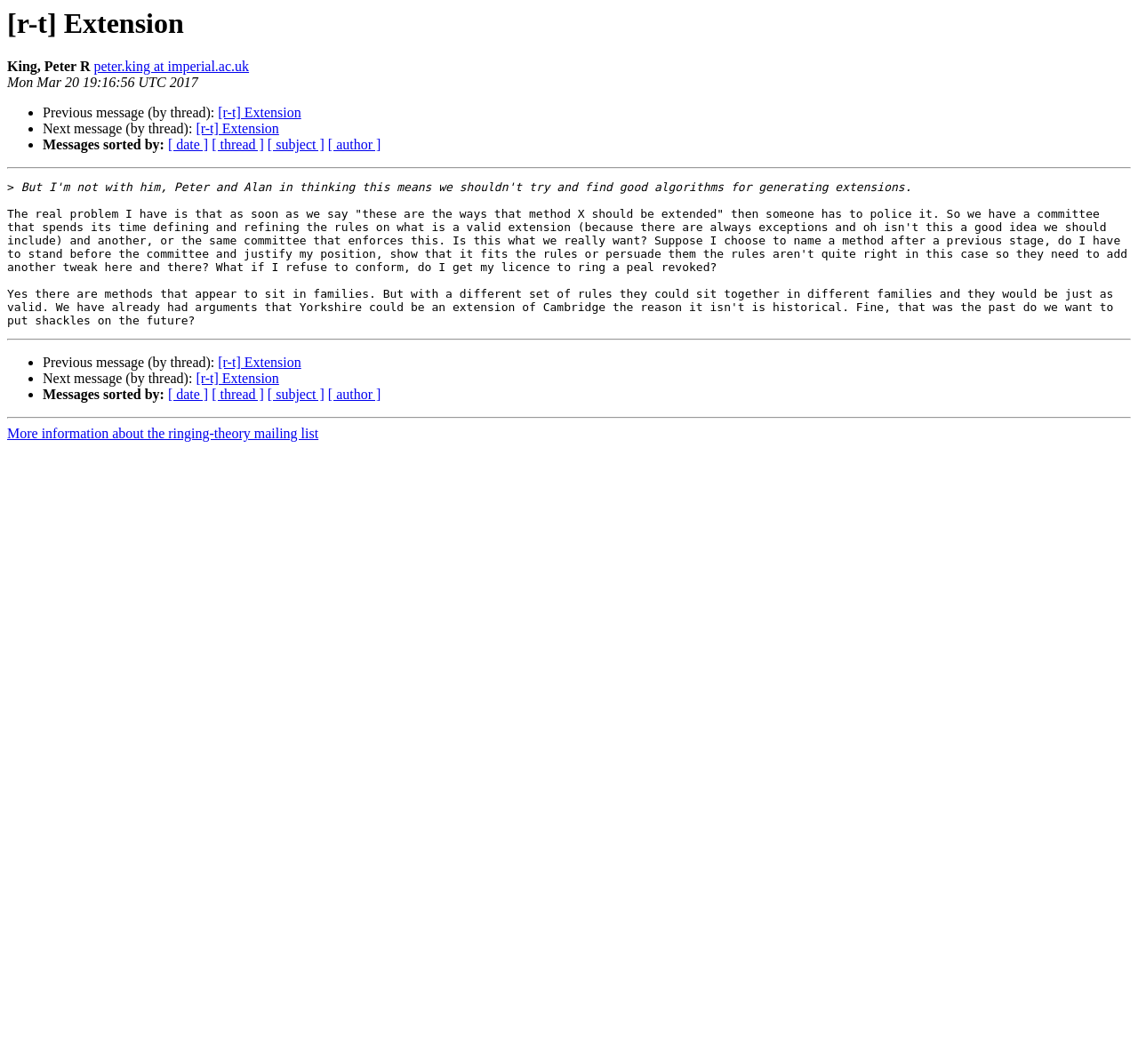Please give the bounding box coordinates of the area that should be clicked to fulfill the following instruction: "View next message". The coordinates should be in the format of four float numbers from 0 to 1, i.e., [left, top, right, bottom].

[0.172, 0.114, 0.245, 0.128]